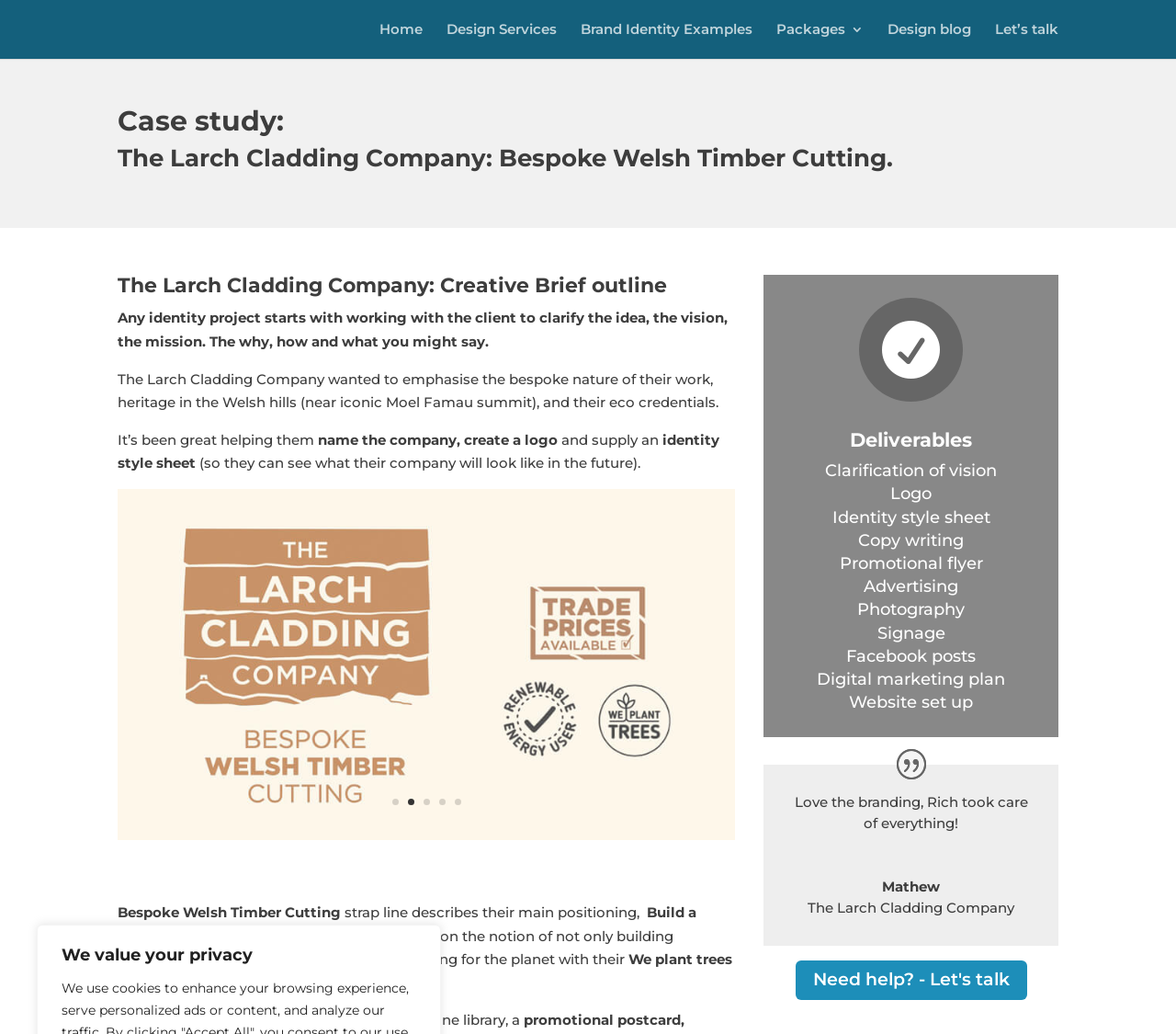What is the main focus of the company's work?
Please answer the question with a detailed and comprehensive explanation.

The answer can be found in the heading 'The Larch Cladding Company: Bespoke Welsh Timber Cutting.' and also in the text 'Bespoke Welsh Timber Cutting strap line describes their main positioning,'